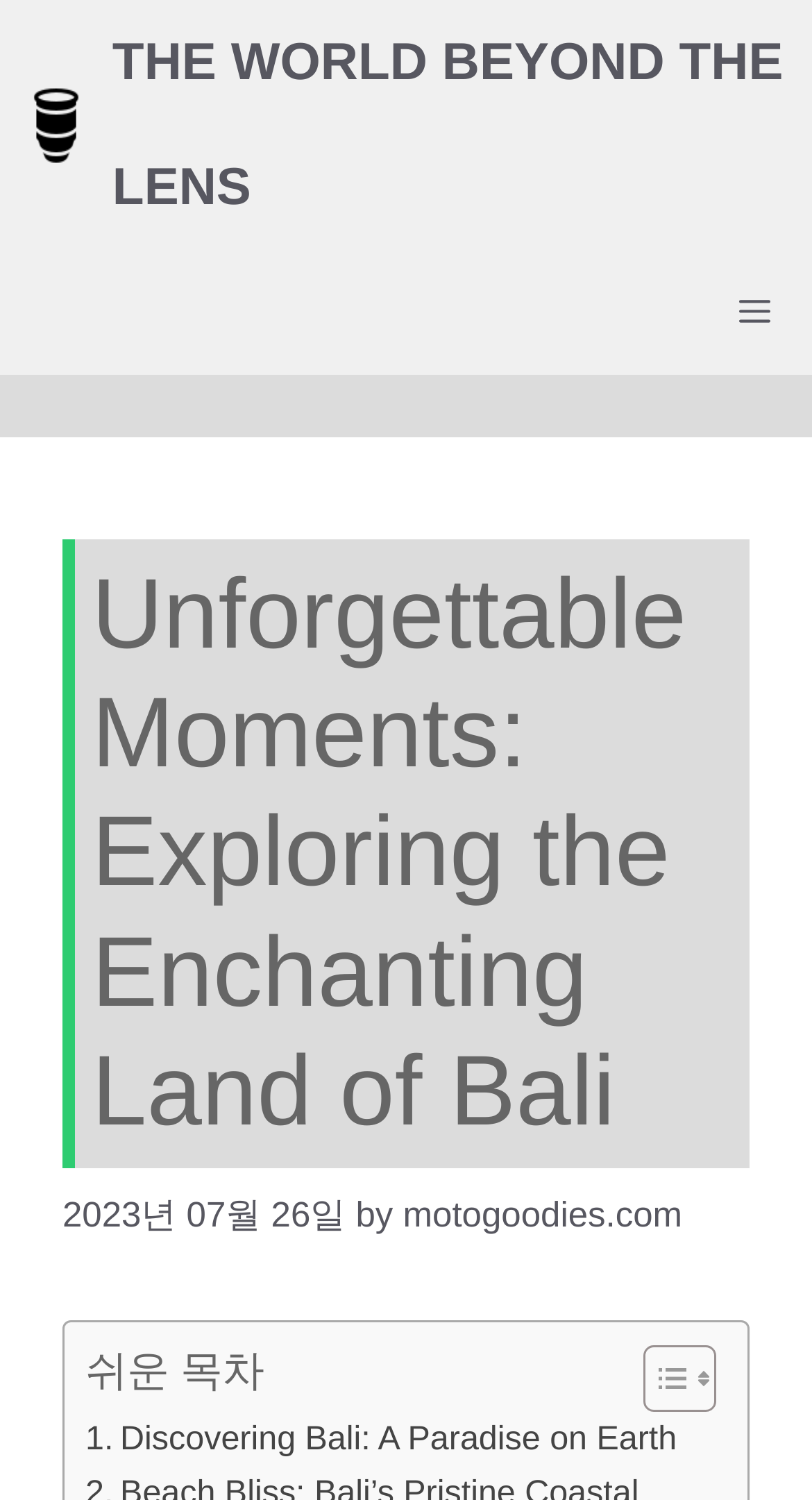Give a one-word or short phrase answer to the question: 
How many images are in the navigation section?

2